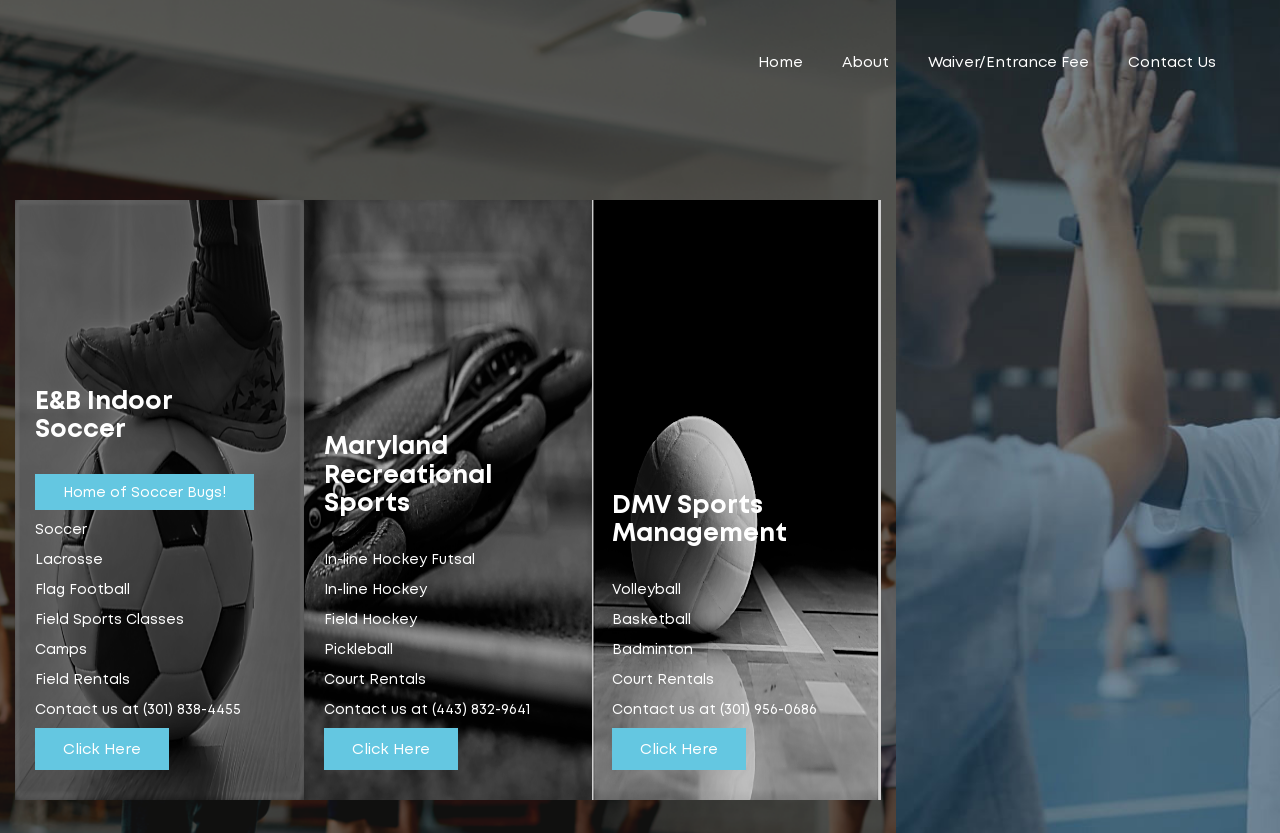What is the phone number for DMV Sports Management?
Based on the image, respond with a single word or phrase.

(301) 956-0686